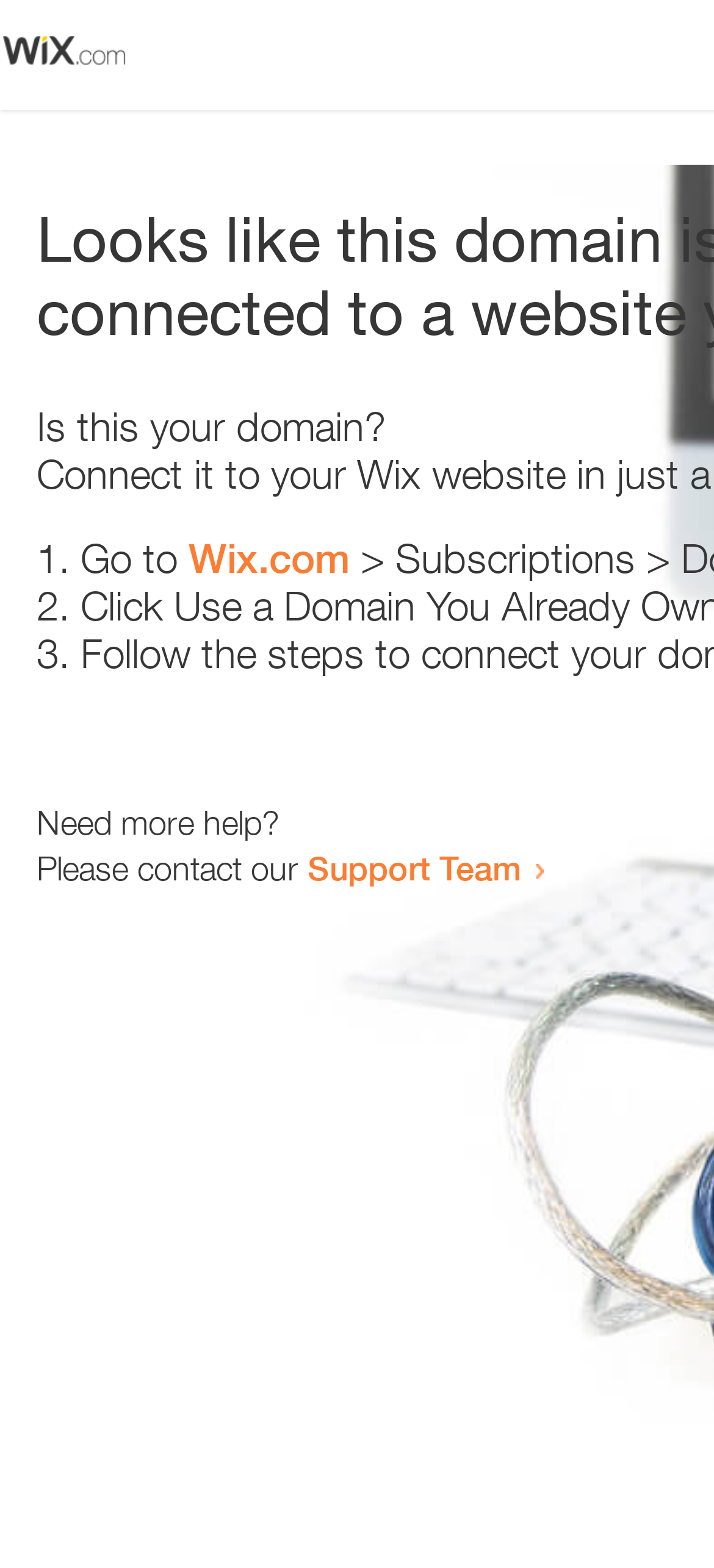Please give a succinct answer using a single word or phrase:
What is the purpose of the webpage?

Domain error